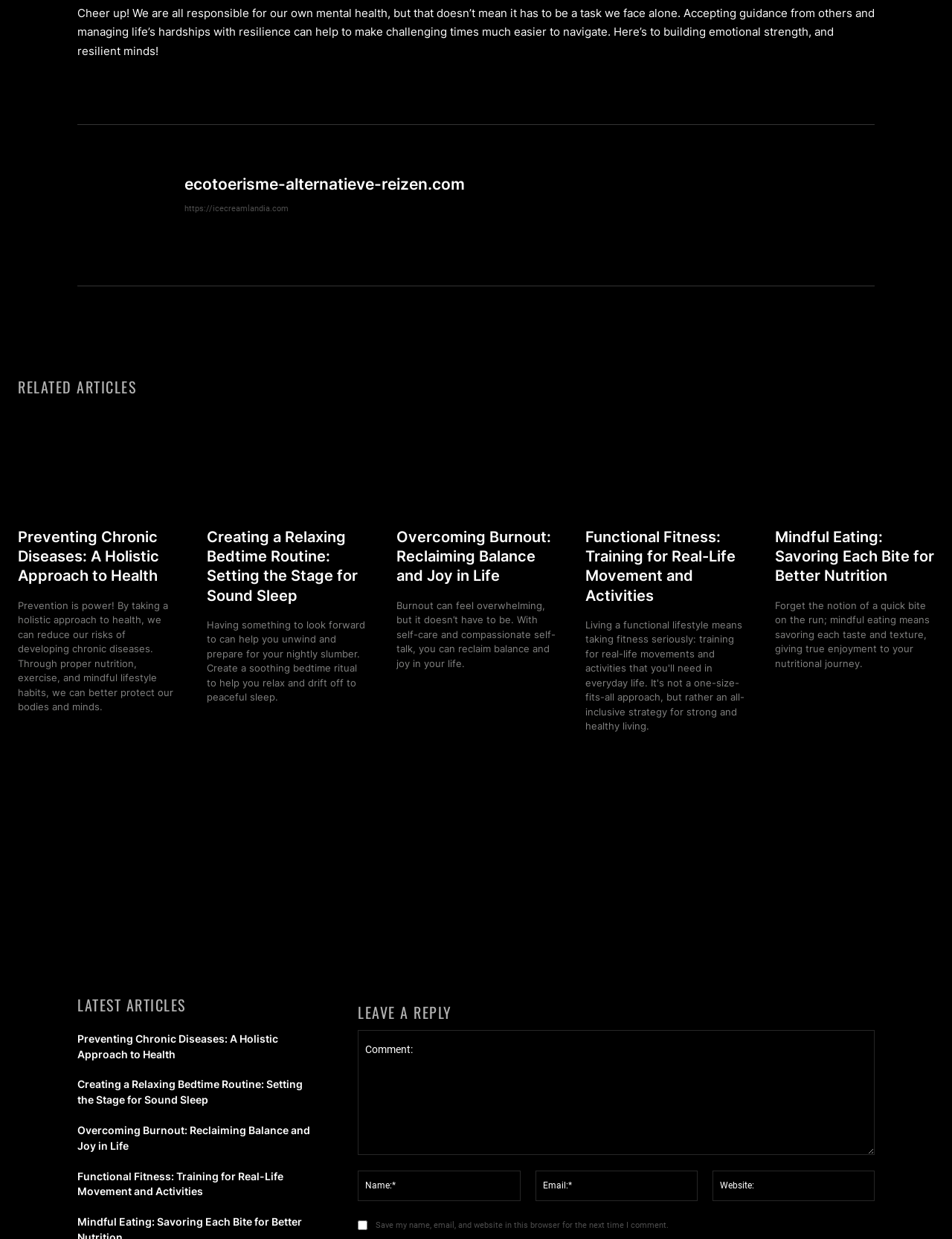Extract the bounding box of the UI element described as: "Salaries".

None